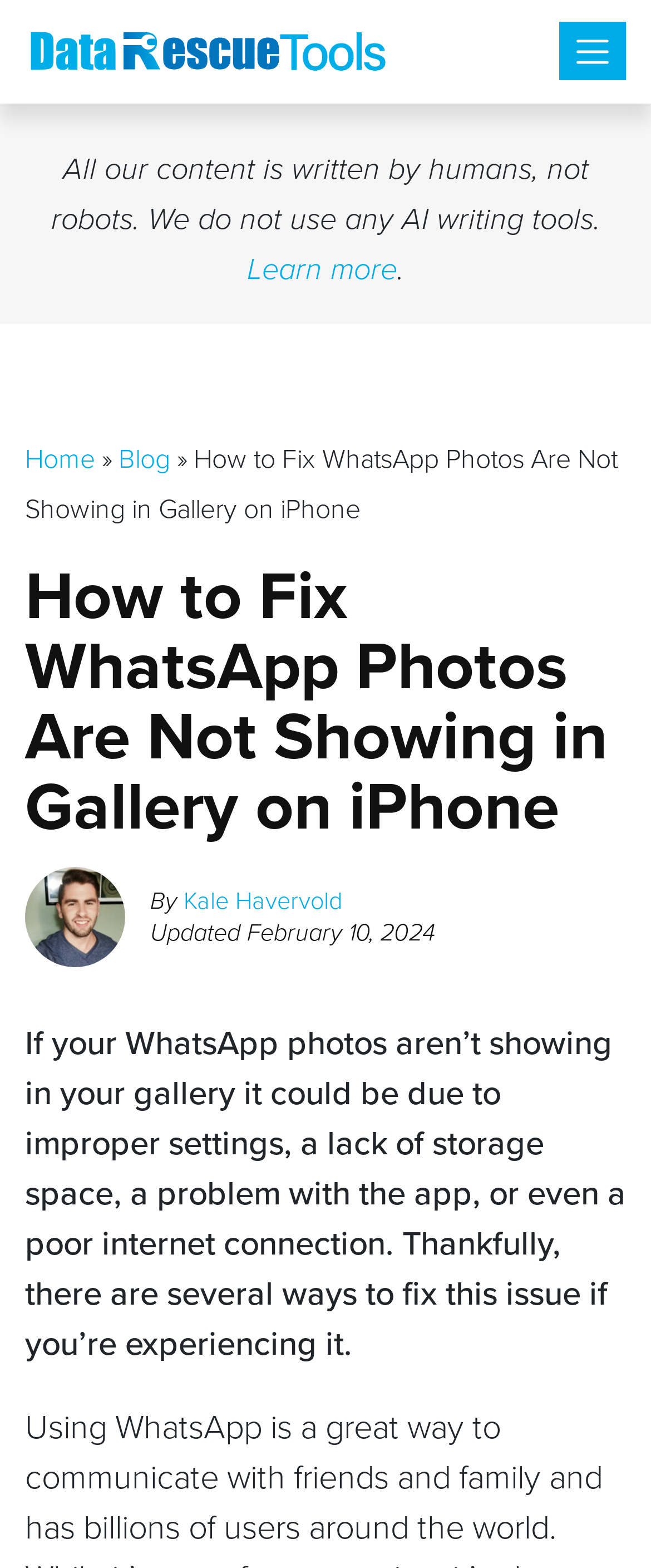What is the website's name?
Ensure your answer is thorough and detailed.

The website's name can be found at the top left corner of the webpage, where the logo is located. It is written as 'DataRescueTools.com'.